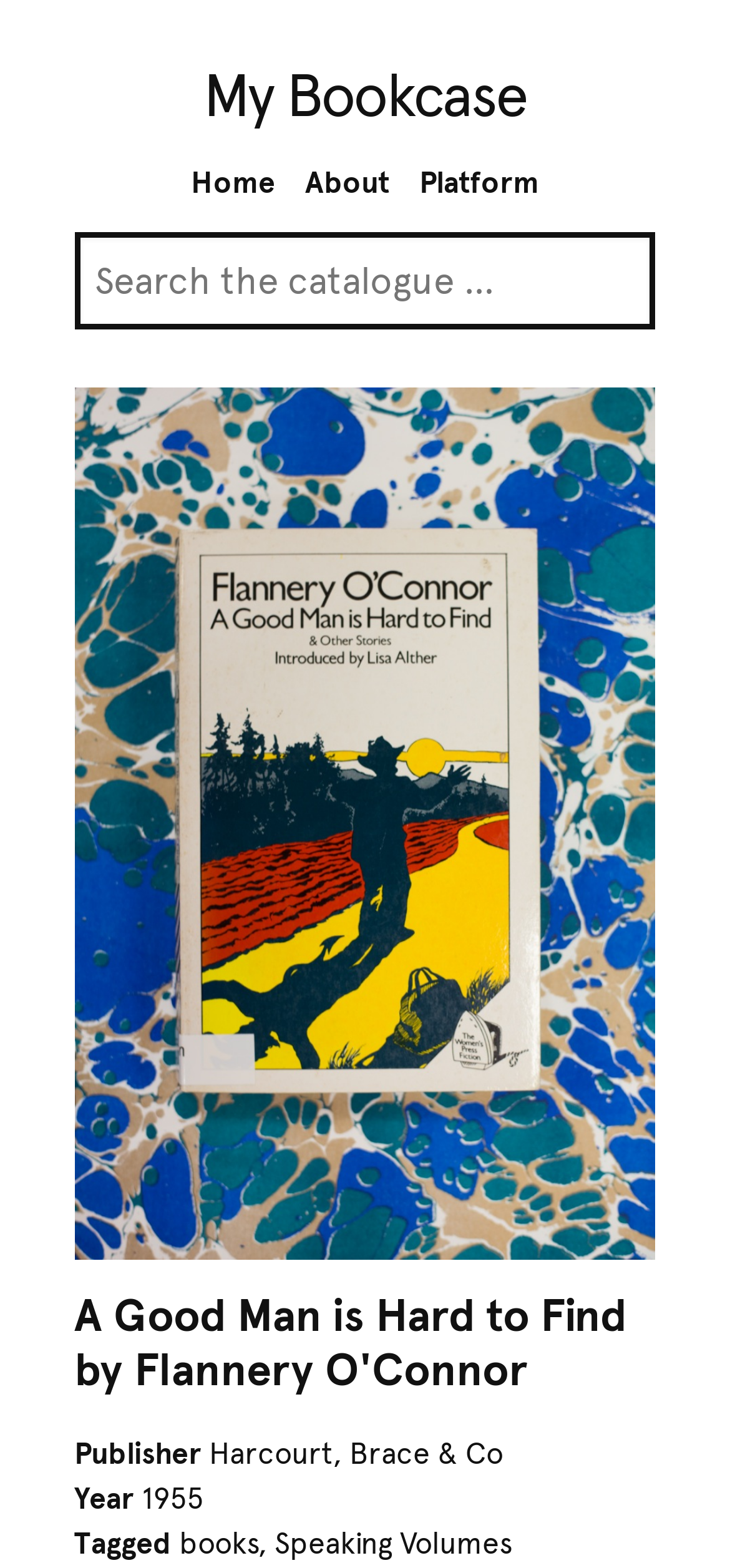What year was the book published? Examine the screenshot and reply using just one word or a brief phrase.

1955